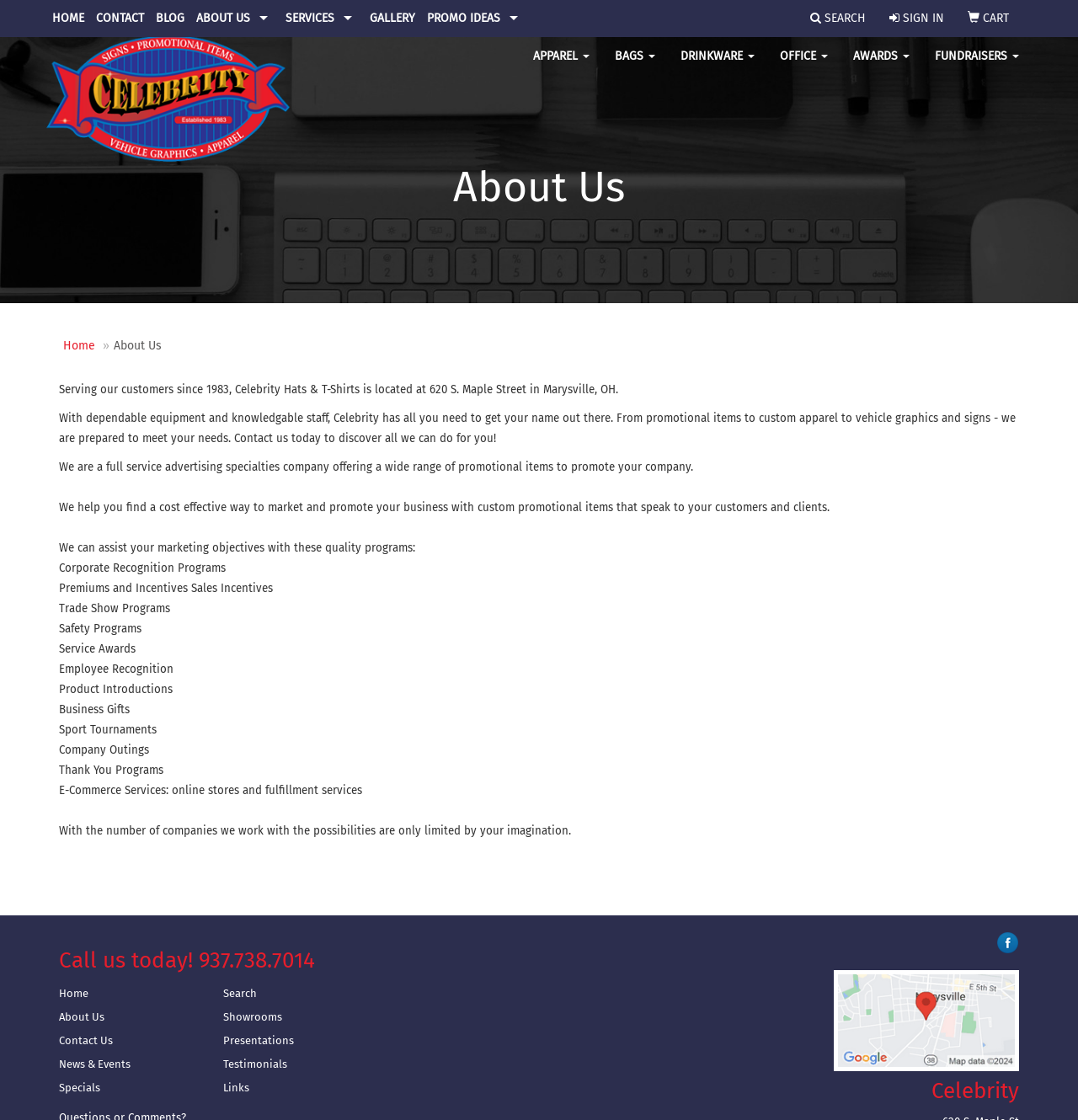Please answer the following question using a single word or phrase: What type of company is Celebrity Hats & T-Shirts?

Advertising specialties company